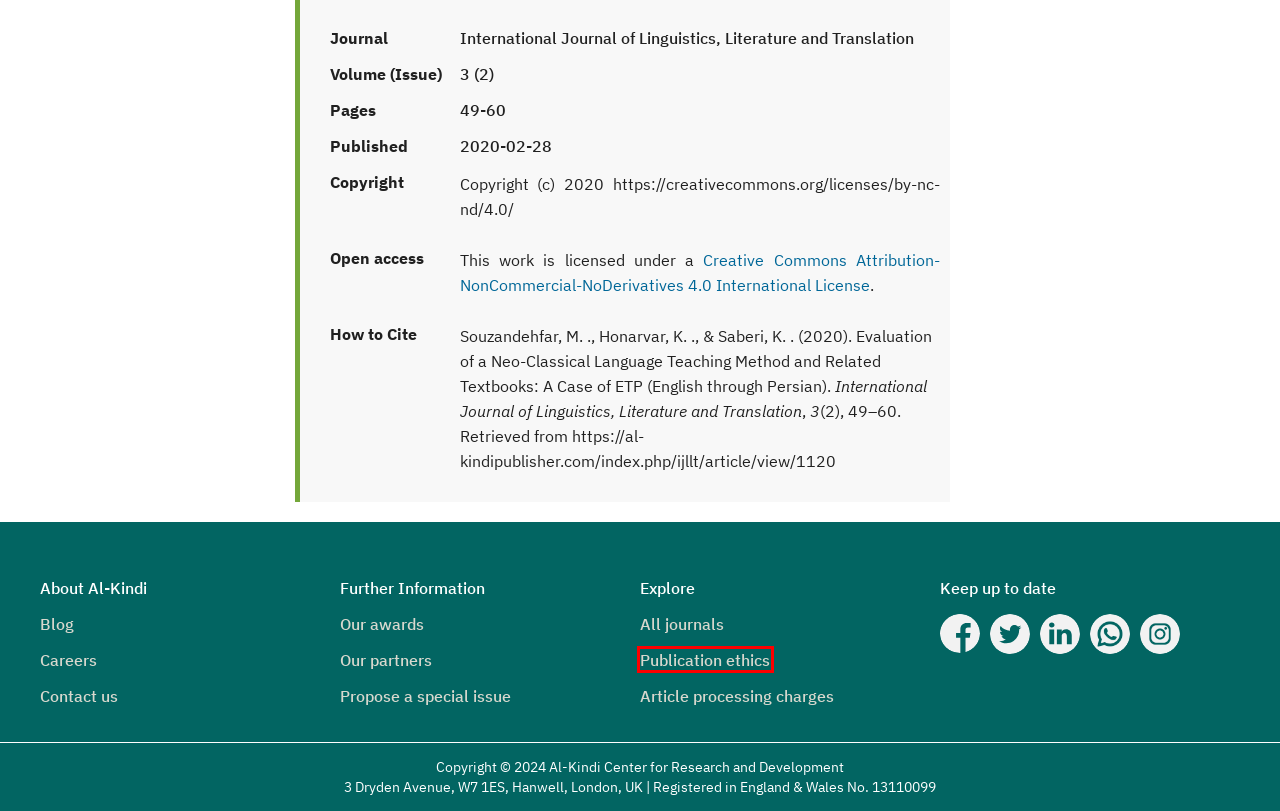Look at the screenshot of the webpage and find the element within the red bounding box. Choose the webpage description that best fits the new webpage that will appear after clicking the element. Here are the candidates:
A. CC BY-NC-ND 4.0 Deed | Attribution-NonCommercial-NoDerivs 4.0 International
 | Creative Commons
B. Announcements
							| International Journal of Linguistics, Literature and Translation
C. Indexing
							| International Journal of Linguistics, Literature and Translation
D. APC | Al-Kindi Center for Research and Development (KCRD)
E. Blog | Al-Kindi Center for Research and Development (KCRD)
F. Archives
	
							| International Journal of Linguistics, Literature and Translation
G. Awards | Al-Kindi Center for Research and Development (KCRD)
H. Contact | Al-Kindi Center for Research and Development (KCRD)

E